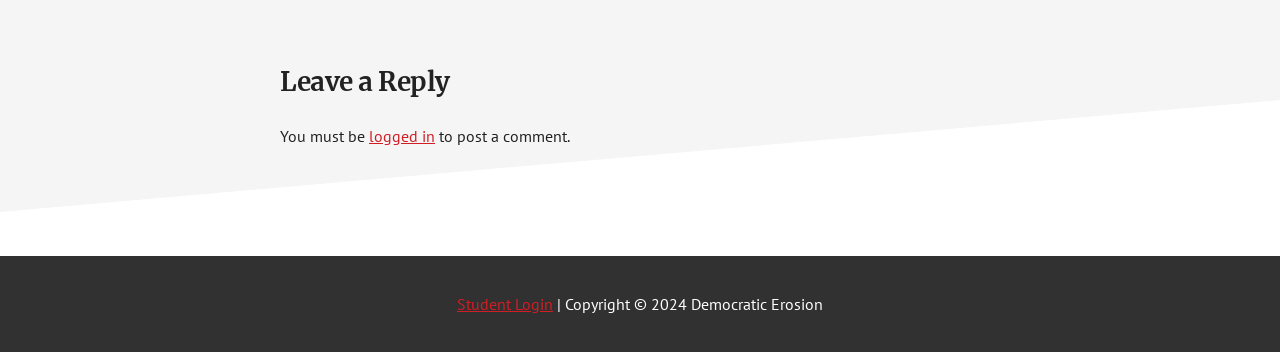What is the name of the website's copyright holder?
Use the image to give a comprehensive and detailed response to the question.

The copyright information is present at the bottom of the webpage, which states 'Copyright © 2024 Democratic Erosion'. This indicates that the website's copyright holder is Democratic Erosion.